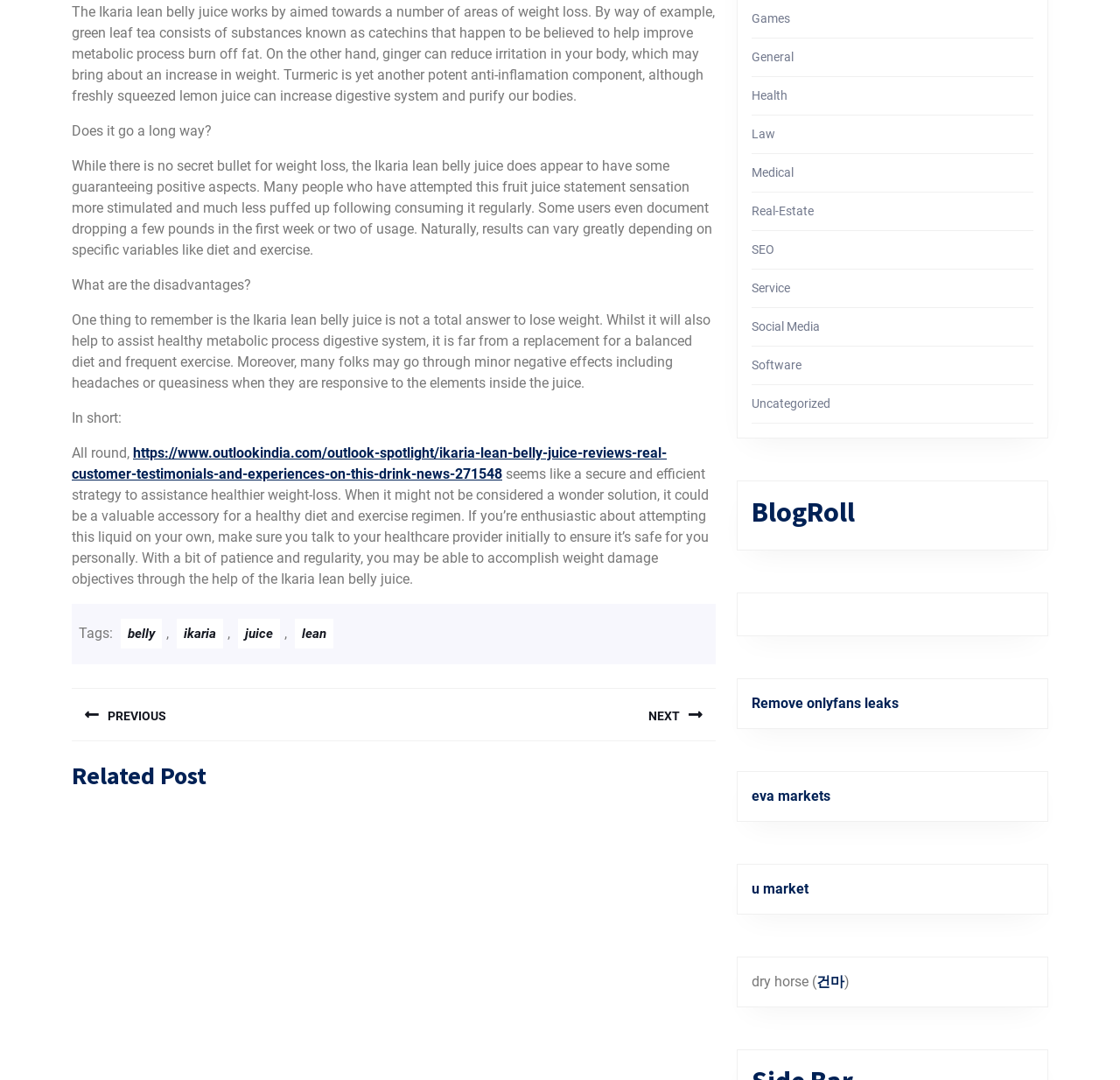What is the benefit of Ikaria lean belly juice?
Look at the image and provide a detailed response to the question.

According to the text, many people who have tried Ikaria lean belly juice report feeling more energized and less bloated after consuming it regularly, which suggests that the juice may have a beneficial effect on energy levels.